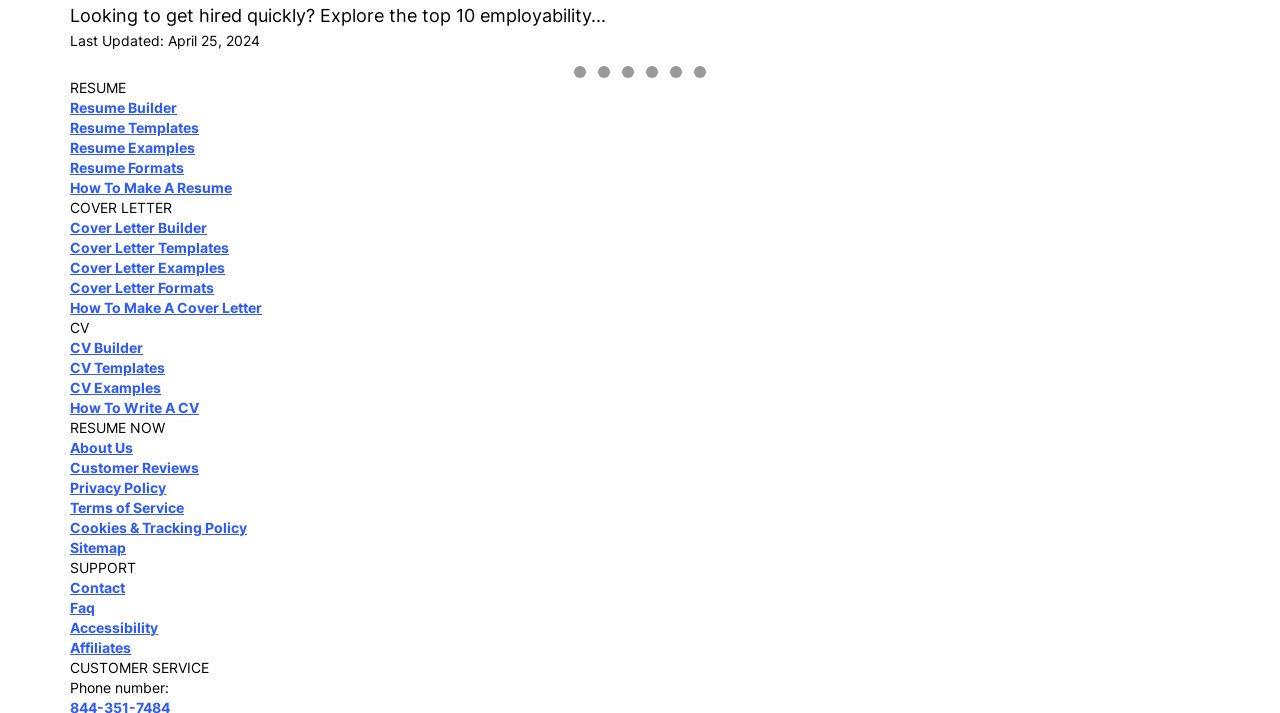Find the bounding box coordinates for the area you need to click to carry out the instruction: "Contact Support". The coordinates should be four float numbers between 0 and 1, indicated as [left, top, right, bottom].

[0.055, 0.811, 0.098, 0.835]